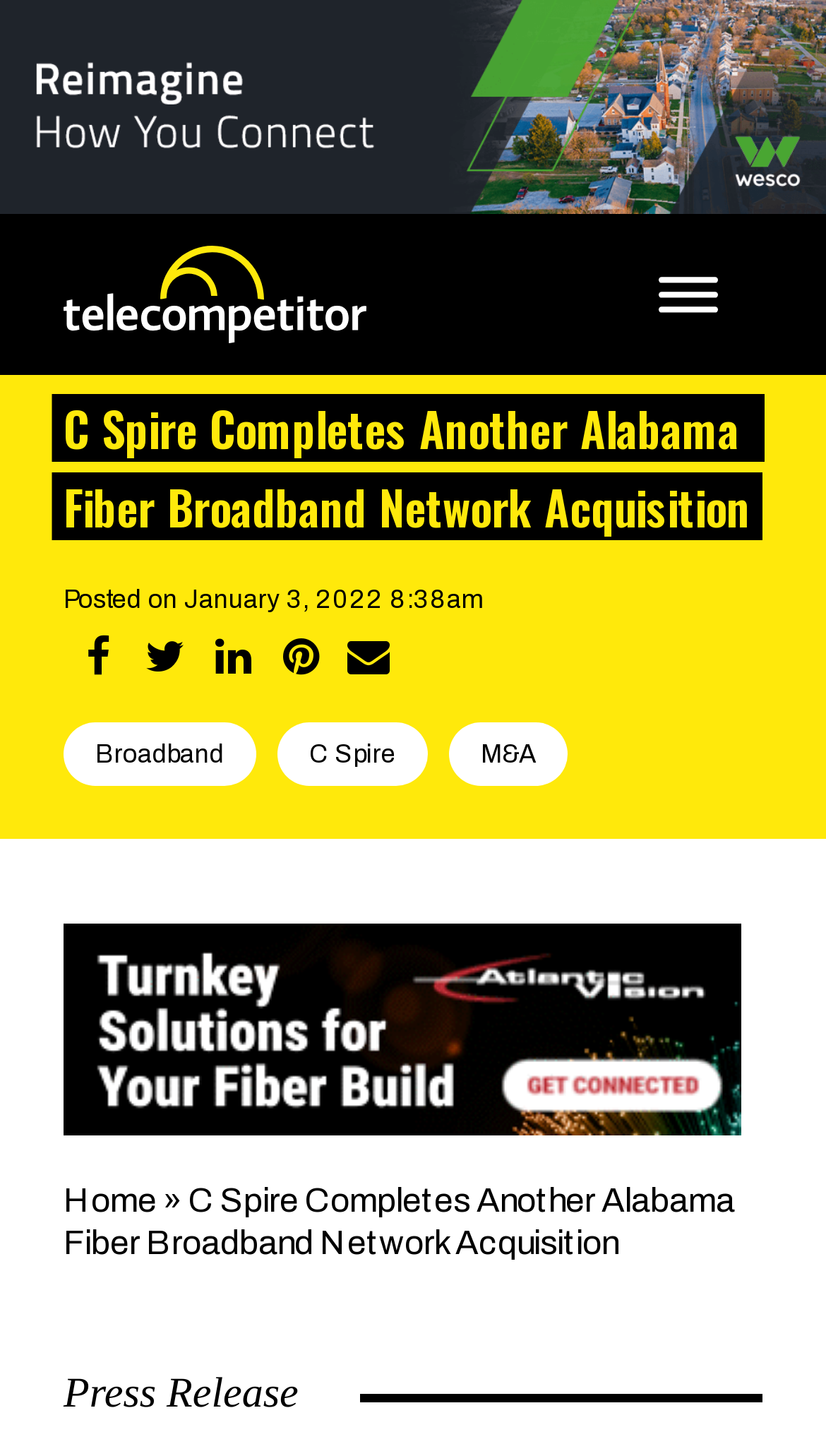How many social media sharing links are there?
Using the information from the image, provide a comprehensive answer to the question.

I counted the number of link elements that are children of the HeaderAsNonLandmark element and have text starting with 'Share on' or 'Spread the word on'. There are four such links: 'Share on Facebook', 'Spread the word on Twitter', 'Share on Linked In', and 'Pinterest'.